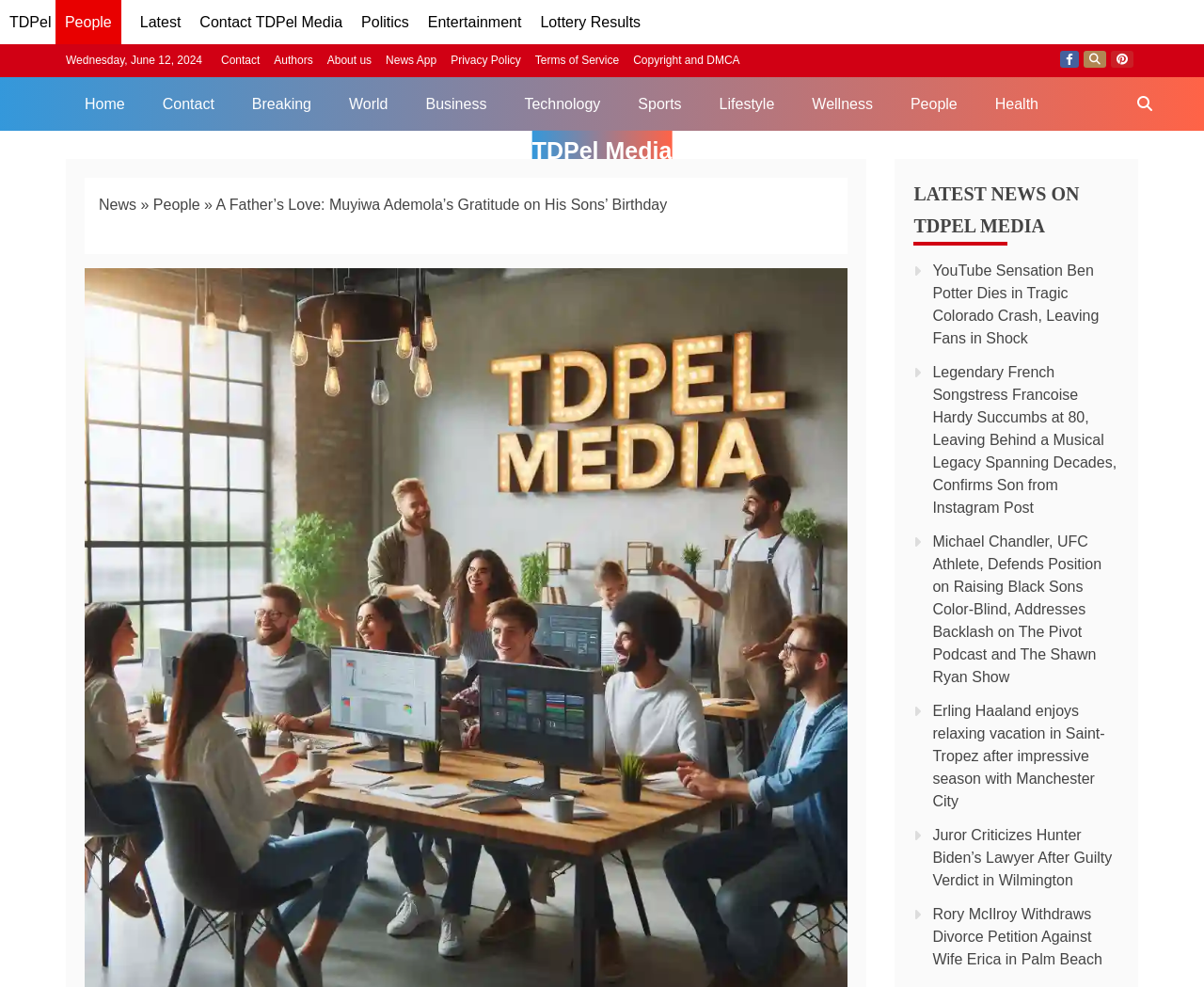Please identify the bounding box coordinates of where to click in order to follow the instruction: "Click on PRIVACY POLICY".

None